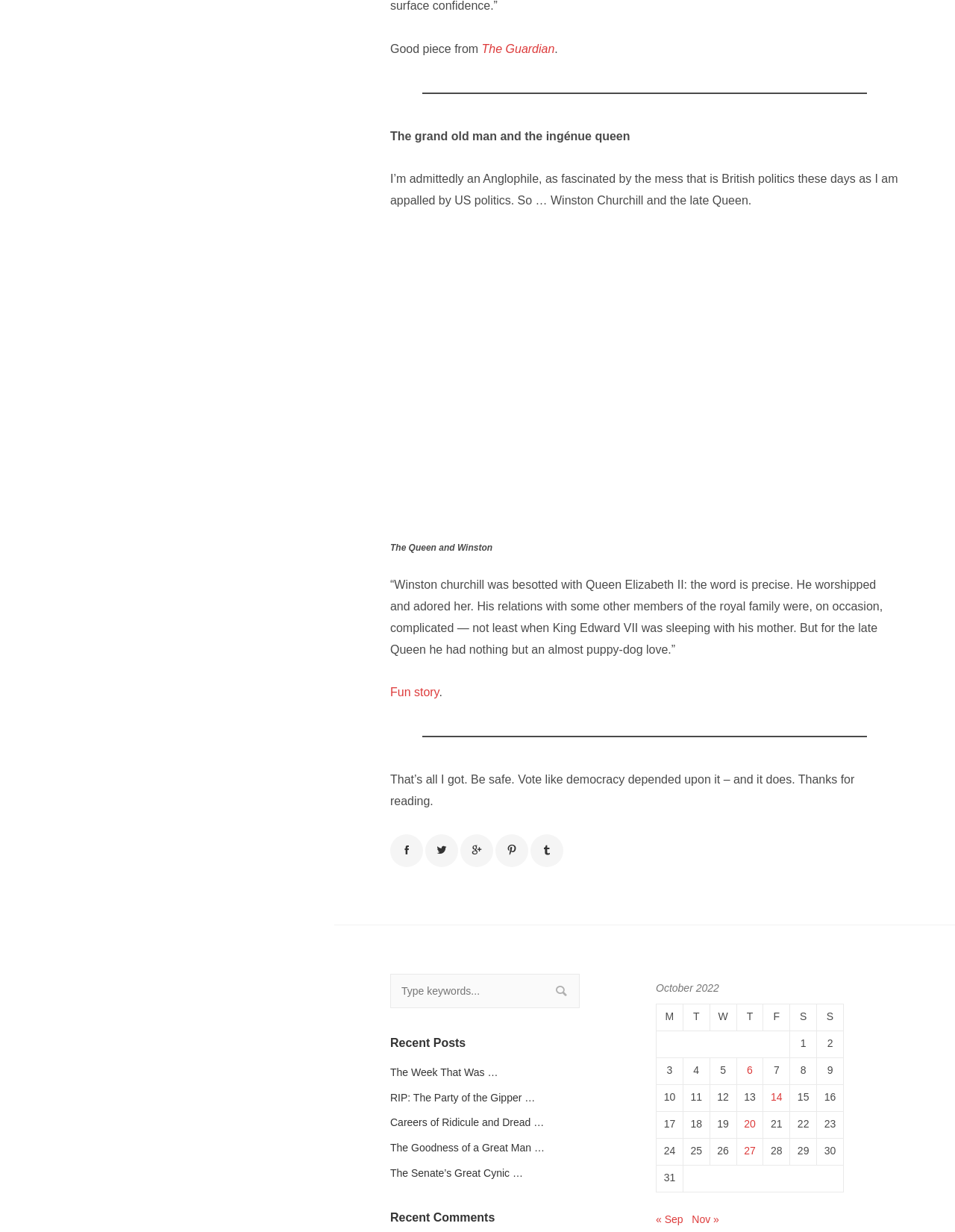How many links are in the 'Recent Posts' section?
Please elaborate on the answer to the question with detailed information.

The 'Recent Posts' section contains five links, namely 'The Week That Was …', 'RIP: The Party of the Gipper …', 'Careers of Ridicule and Dread …', 'The Goodness of a Great Man …', and 'The Senate’s Great Cynic …'.